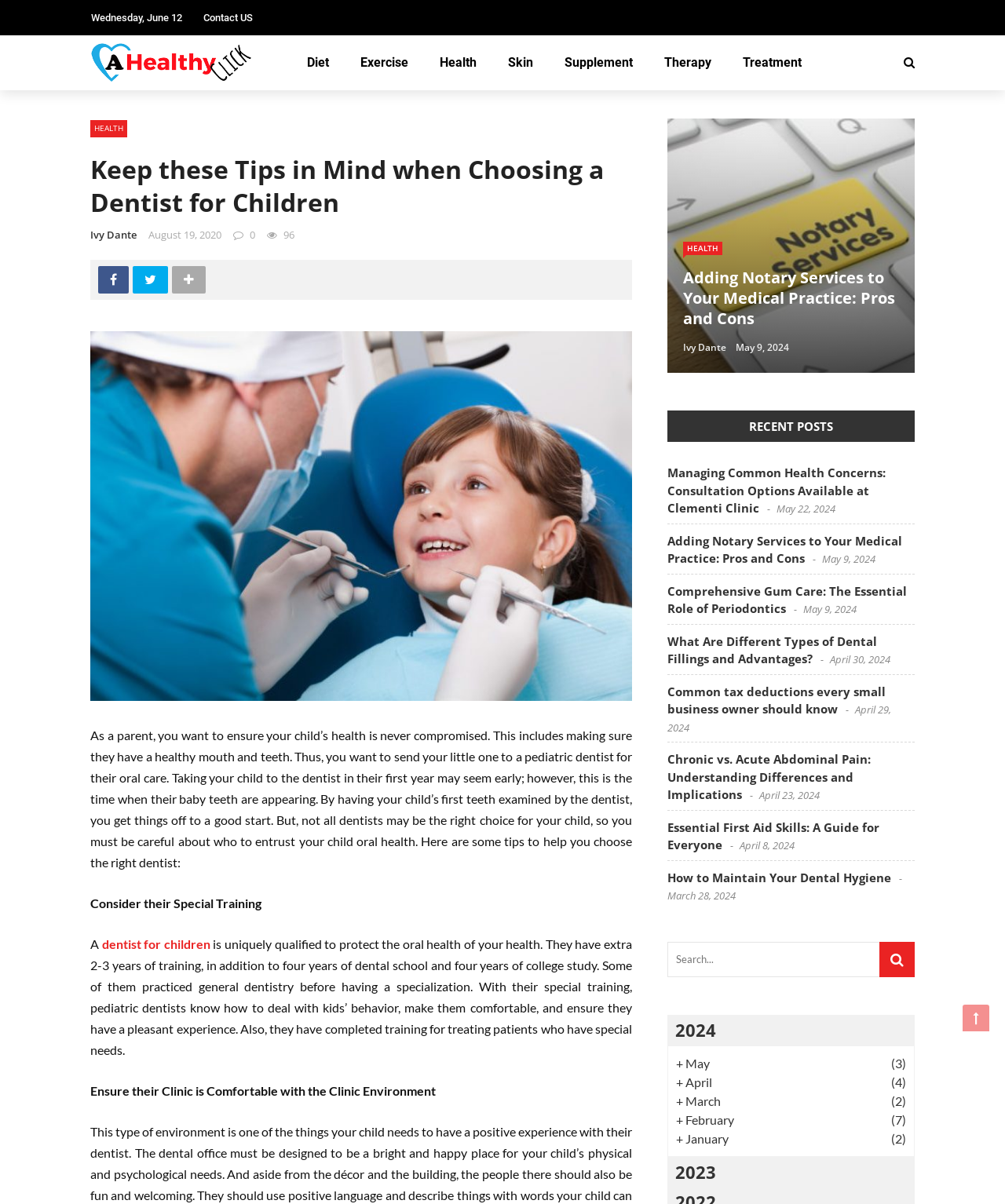Determine the bounding box coordinates for the element that should be clicked to follow this instruction: "Click the 'Facebook' icon". The coordinates should be given as four float numbers between 0 and 1, in the format [left, top, right, bottom].

[0.098, 0.221, 0.132, 0.244]